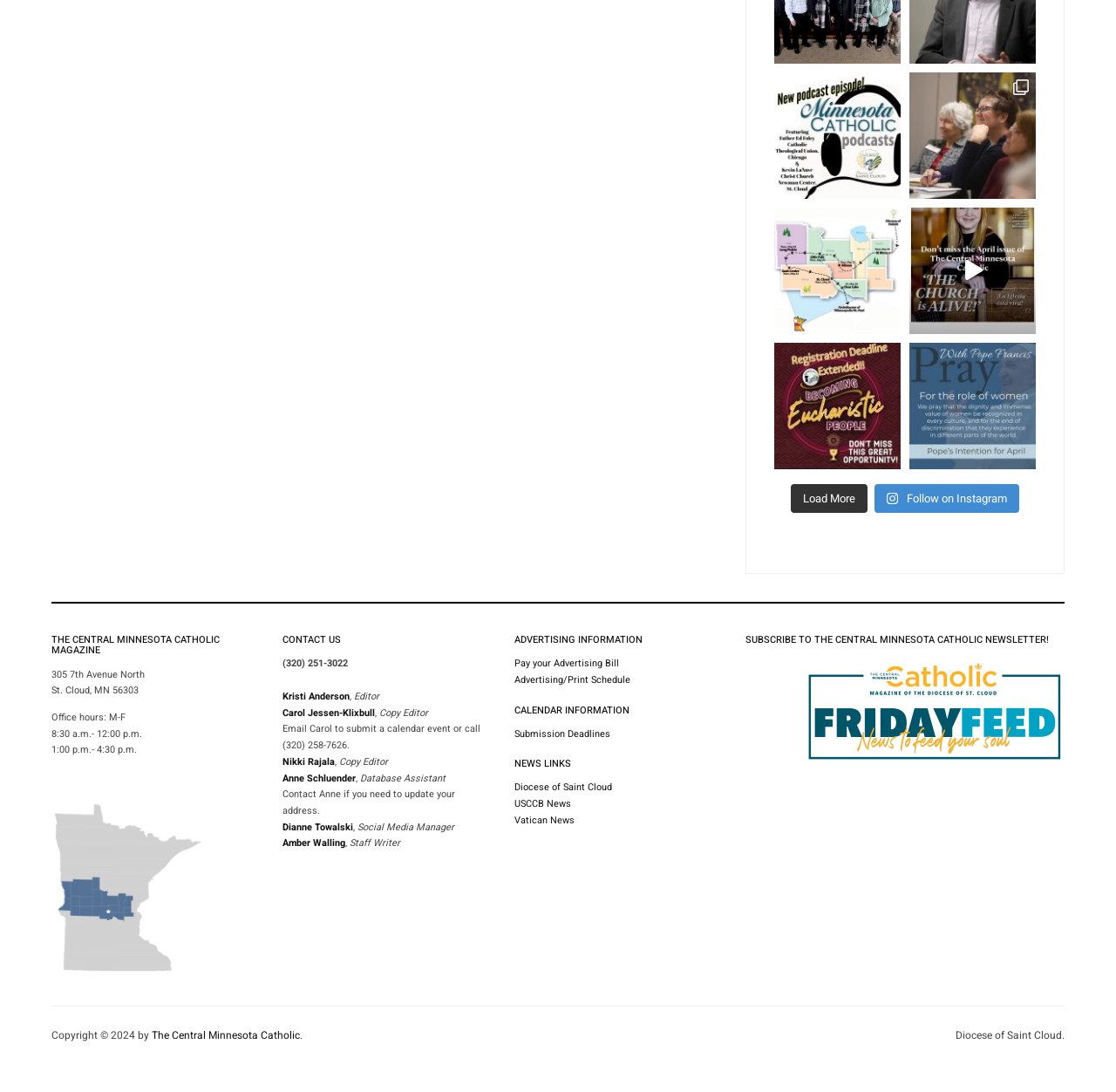Predict the bounding box coordinates of the UI element that matches this description: "Follow on Instagram". The coordinates should be in the format [left, top, right, bottom] with each value between 0 and 1.

[0.784, 0.515, 0.913, 0.542]